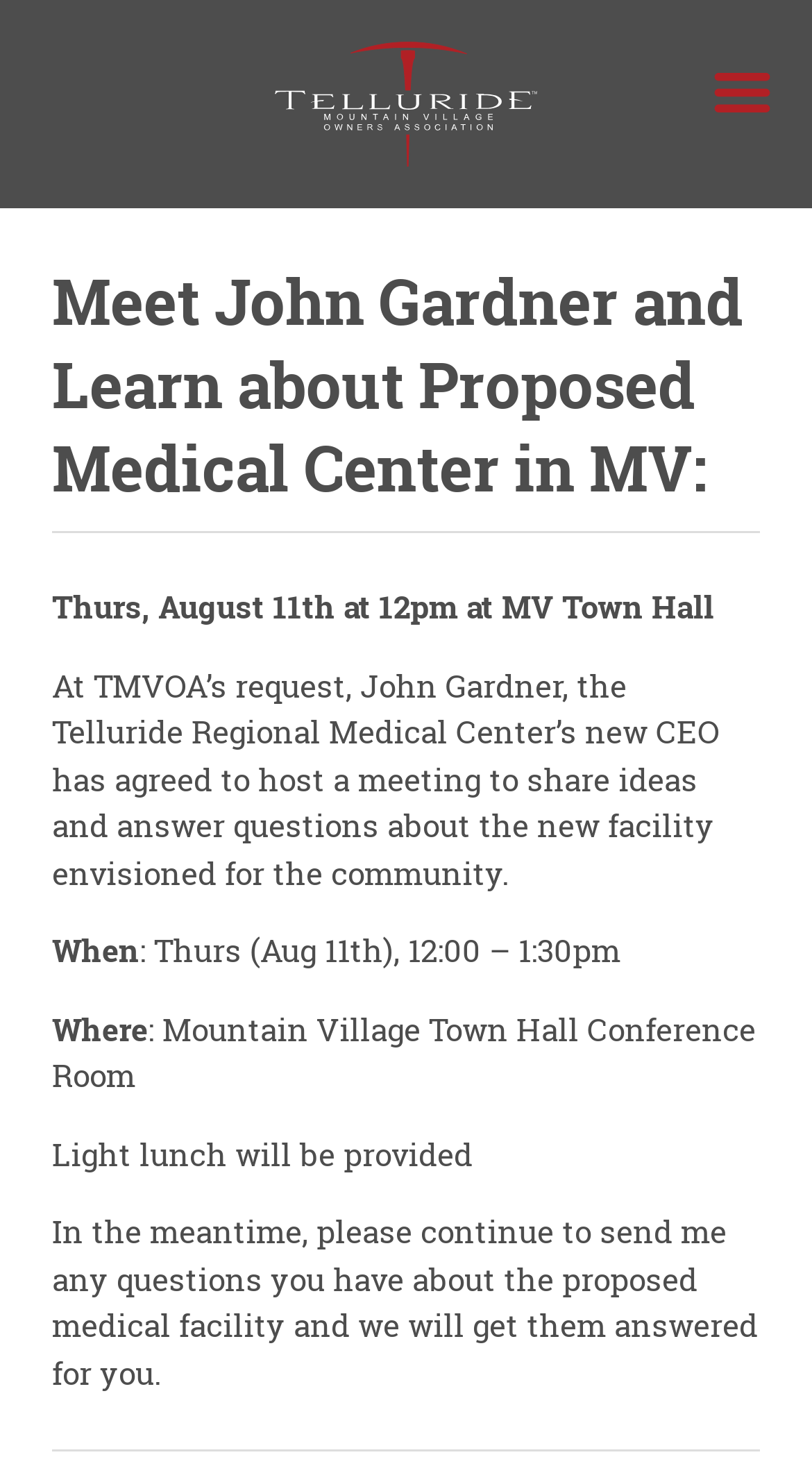Pinpoint the bounding box coordinates of the element you need to click to execute the following instruction: "Click MEMBER RESOURCES". The bounding box should be represented by four float numbers between 0 and 1, in the format [left, top, right, bottom].

[0.051, 0.226, 0.846, 0.276]